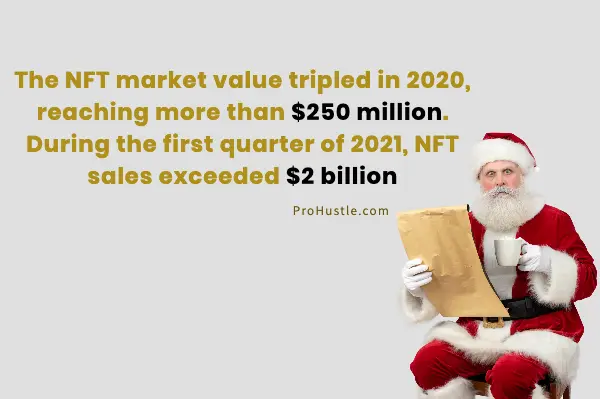What is the value of NFT sales in the first quarter of 2021? From the image, respond with a single word or brief phrase.

$2 billion